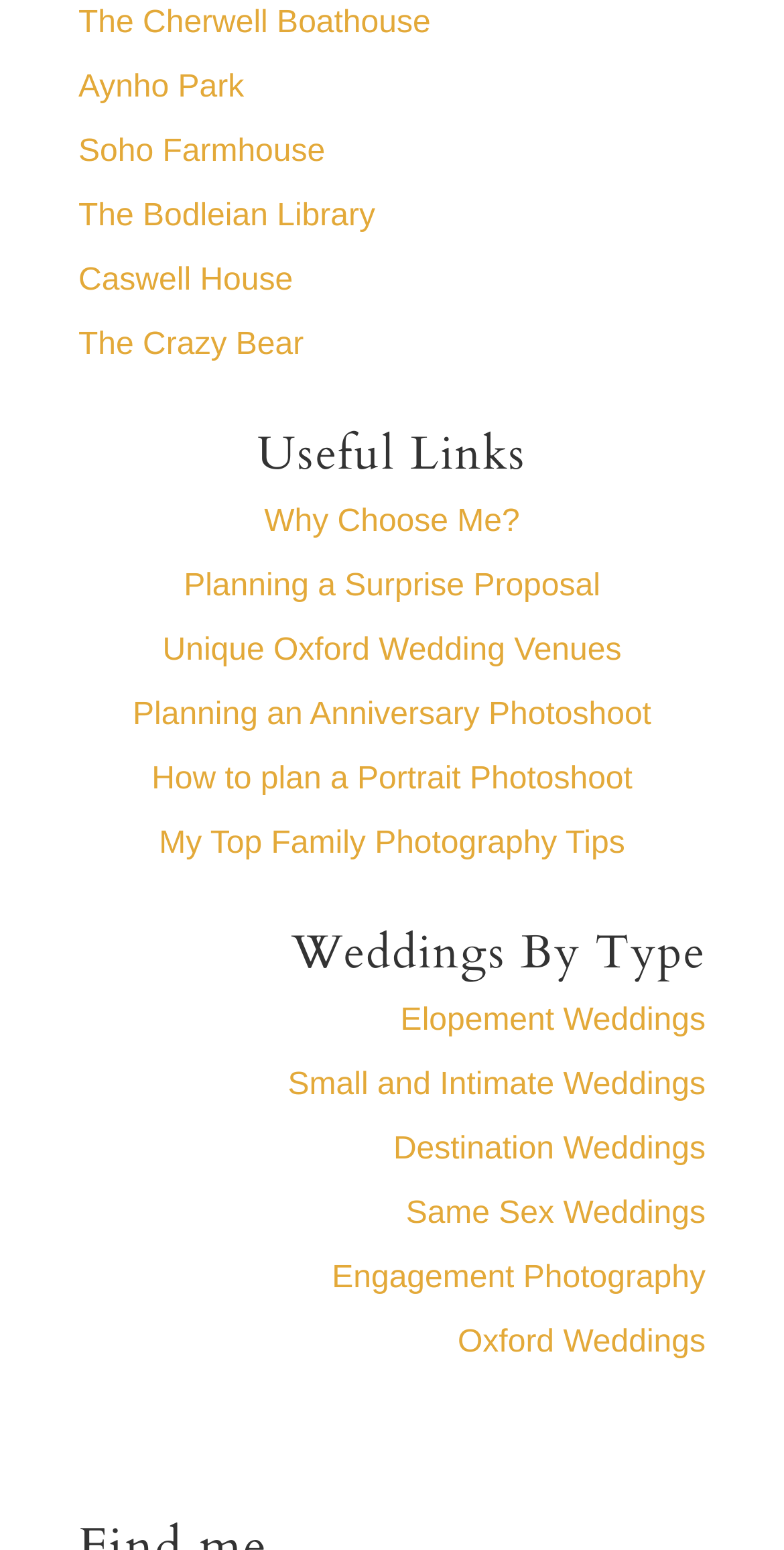Please locate the bounding box coordinates of the element that needs to be clicked to achieve the following instruction: "learn about Planning a Surprise Proposal". The coordinates should be four float numbers between 0 and 1, i.e., [left, top, right, bottom].

[0.234, 0.384, 0.766, 0.406]